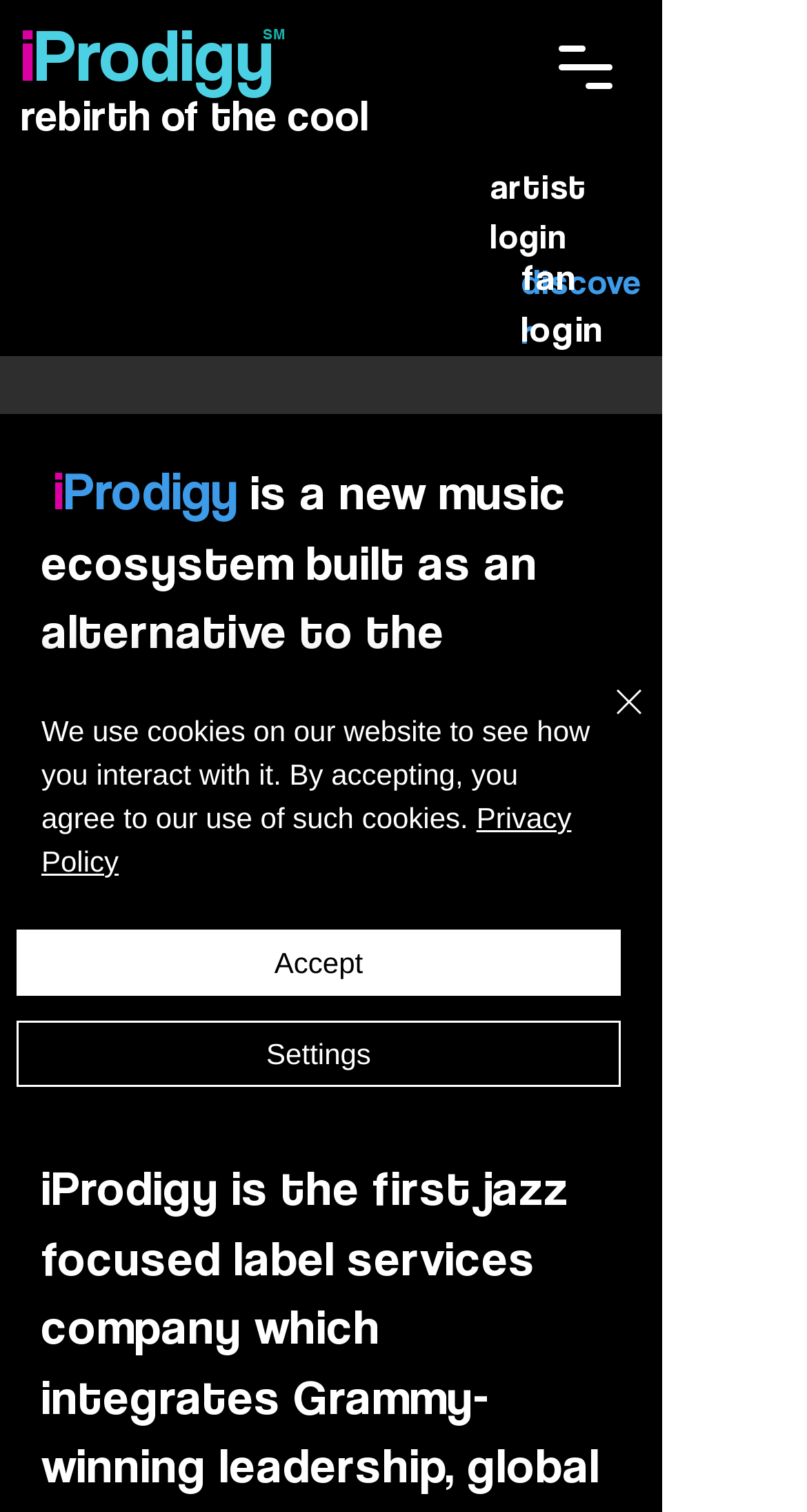What is the name of the company?
Refer to the image and give a detailed response to the question.

The name of the company can be found in the heading element at the top of the webpage, which reads 'iProdigy'.